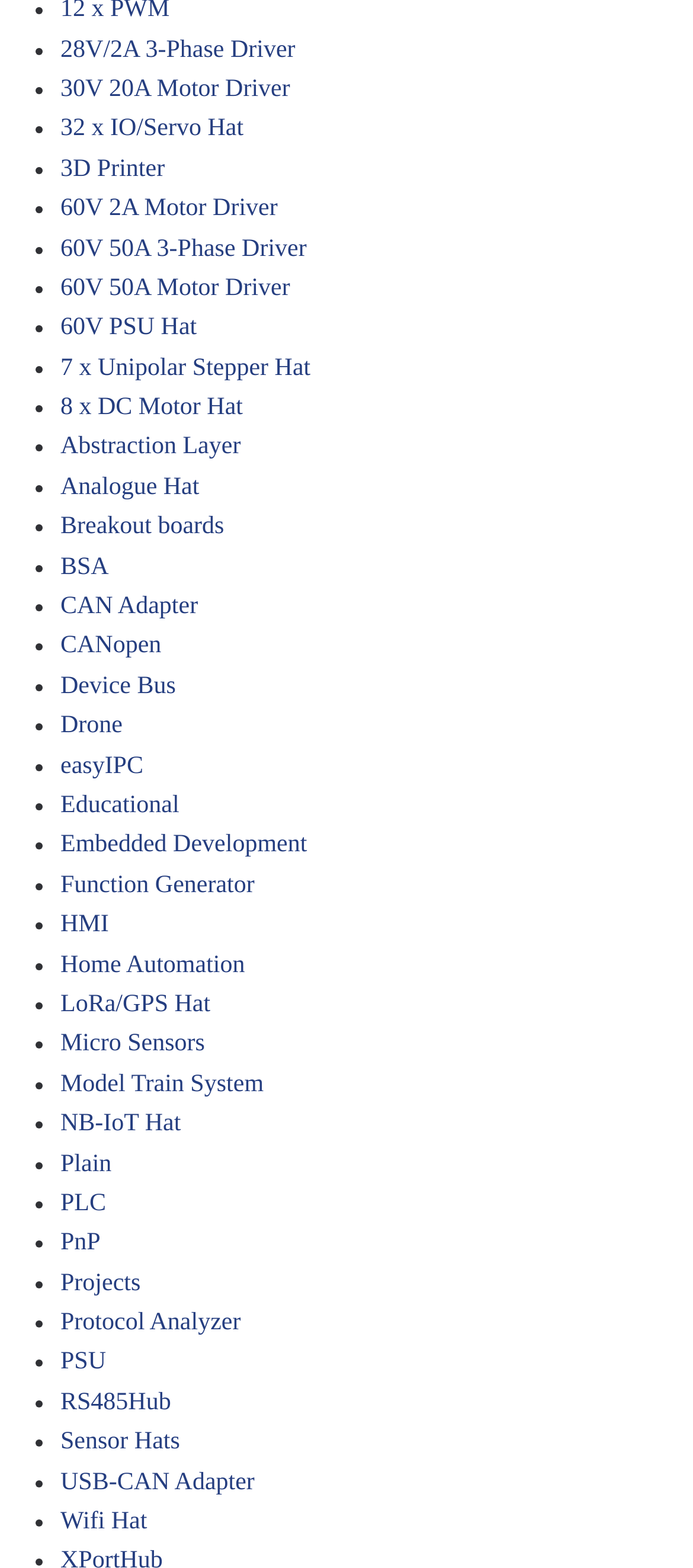Please locate the bounding box coordinates of the region I need to click to follow this instruction: "Check out Wifi Hat".

[0.087, 0.962, 0.212, 0.979]